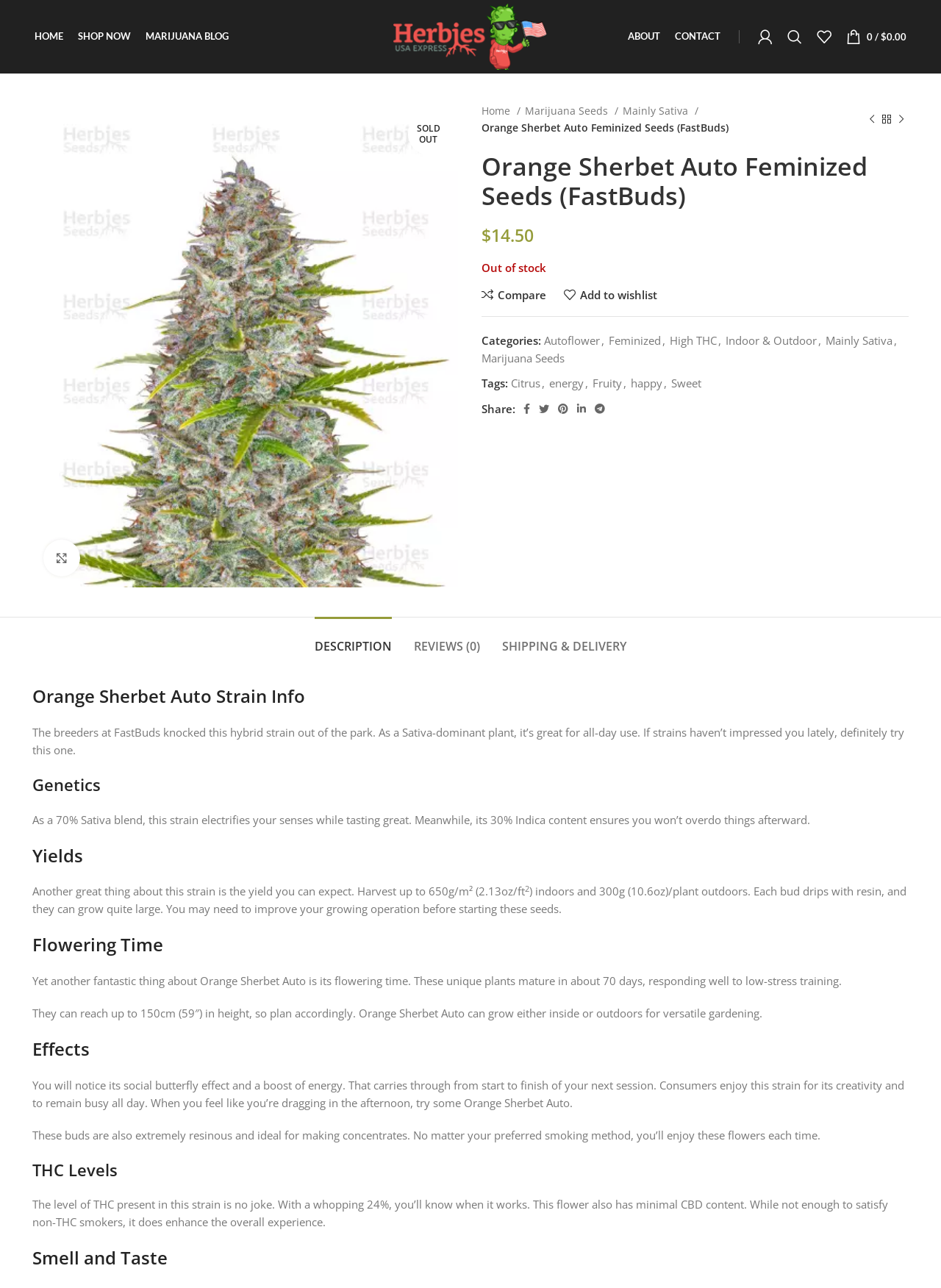Pinpoint the bounding box coordinates of the area that should be clicked to complete the following instruction: "Compare products". The coordinates must be given as four float numbers between 0 and 1, i.e., [left, top, right, bottom].

[0.512, 0.224, 0.58, 0.234]